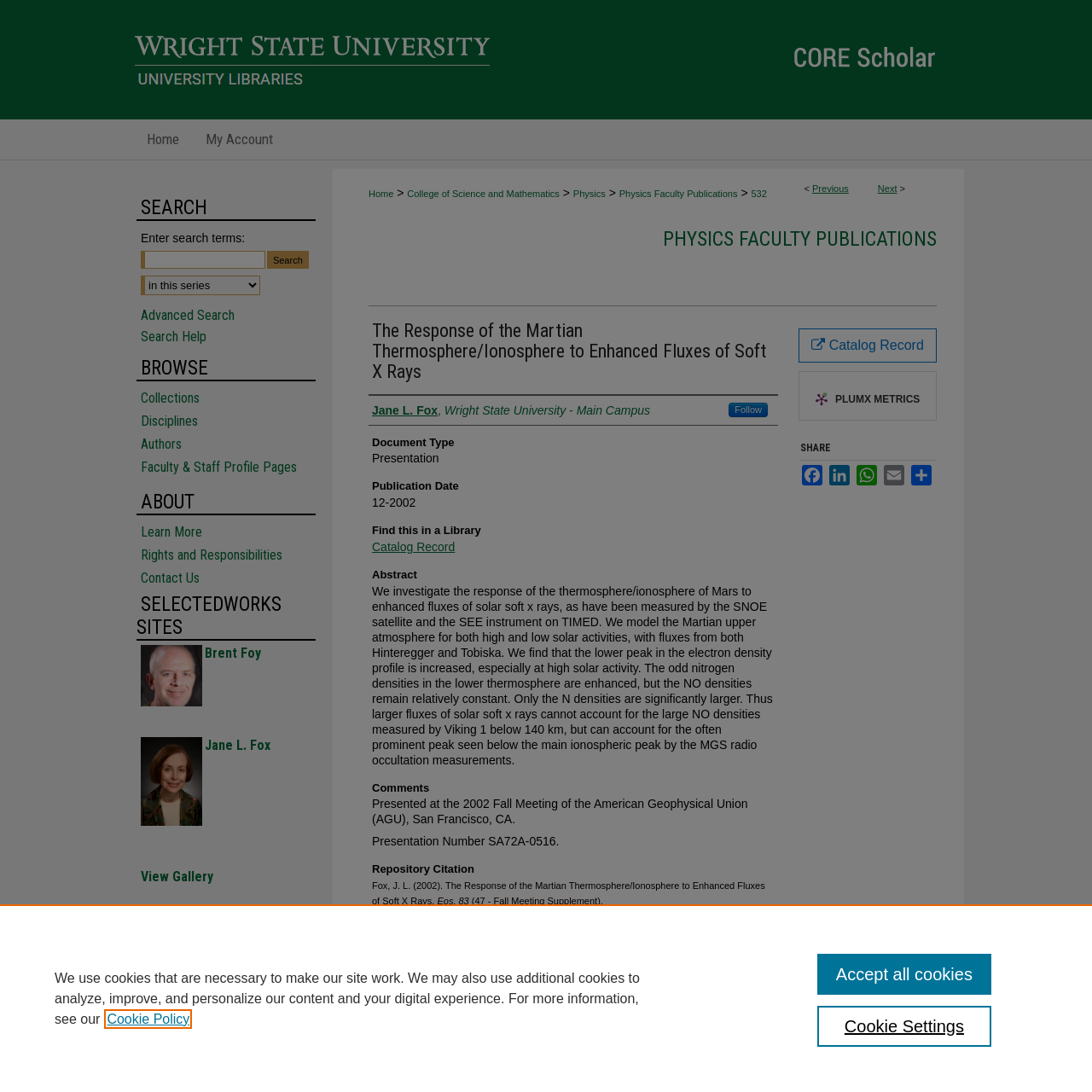What is the publication date of the document?
Look at the image and respond with a one-word or short-phrase answer.

12-2002